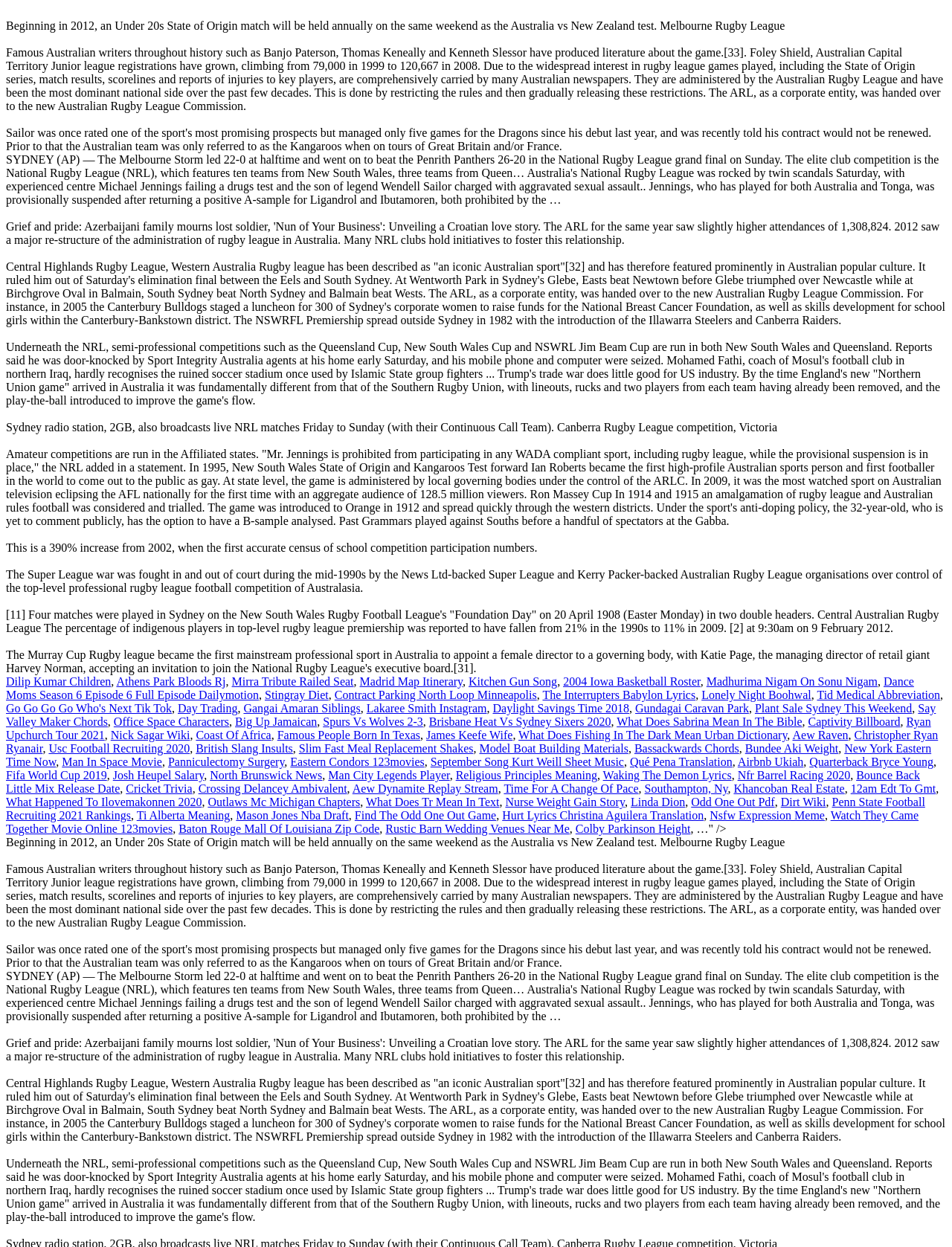In which year was the Under 20s State of Origin match introduced?
Please describe in detail the information shown in the image to answer the question.

According to the text, 'Beginning in 2012, an Under 20s State of Origin match will be held annually on the same weekend as the Australia vs New Zealand test.' This indicates that the Under 20s State of Origin match was introduced in 2012.